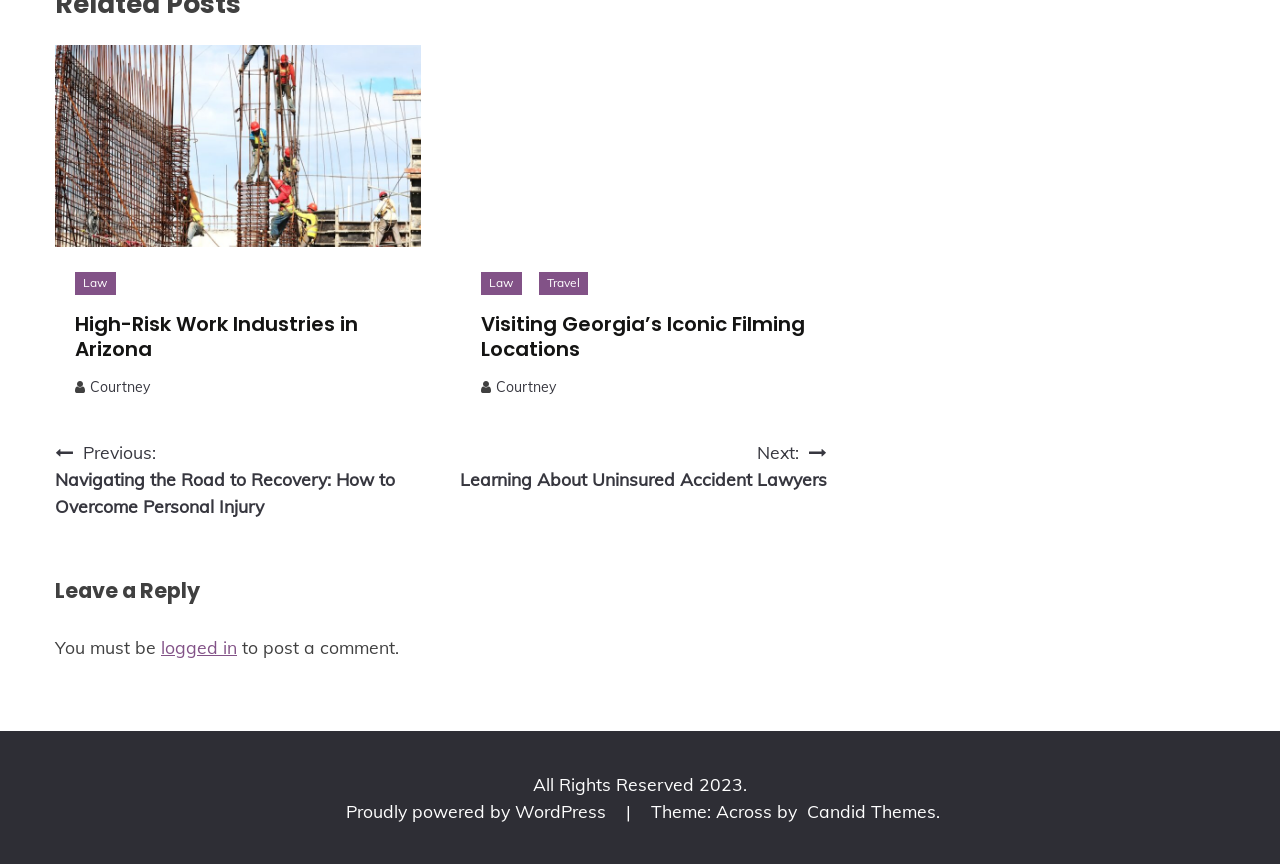Please specify the bounding box coordinates of the region to click in order to perform the following instruction: "Read 'Visiting Georgia’s Iconic Filming Locations'".

[0.36, 0.052, 0.646, 0.286]